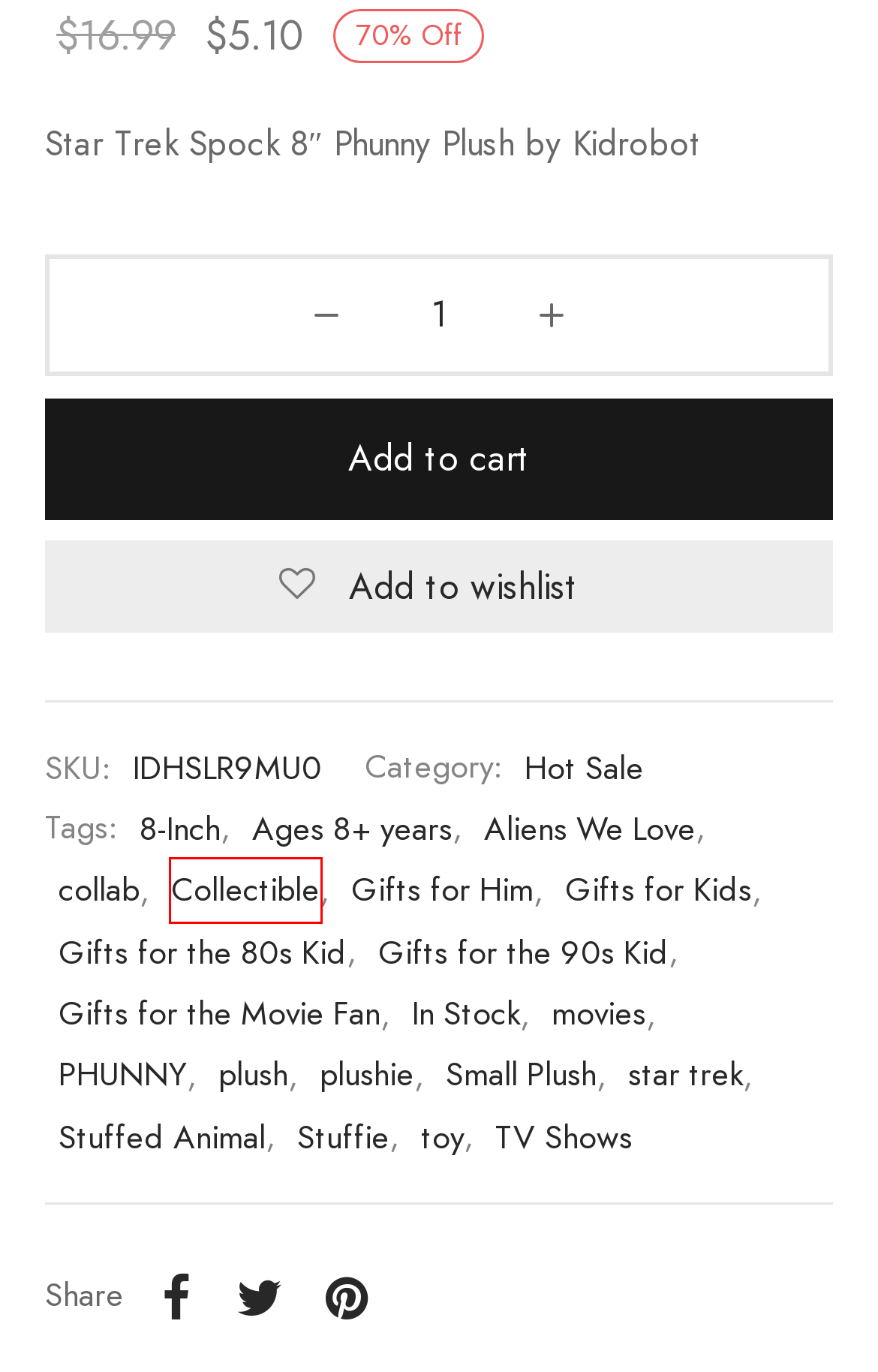Given a screenshot of a webpage with a red bounding box around an element, choose the most appropriate webpage description for the new page displayed after clicking the element within the bounding box. Here are the candidates:
A. In Stock - tachifu
B. Gifts for Him - tachifu
C. collab - tachifu
D. star trek - tachifu
E. Collectible - tachifu
F. plush - tachifu
G. Small Plush - tachifu
H. TV Shows - tachifu

E